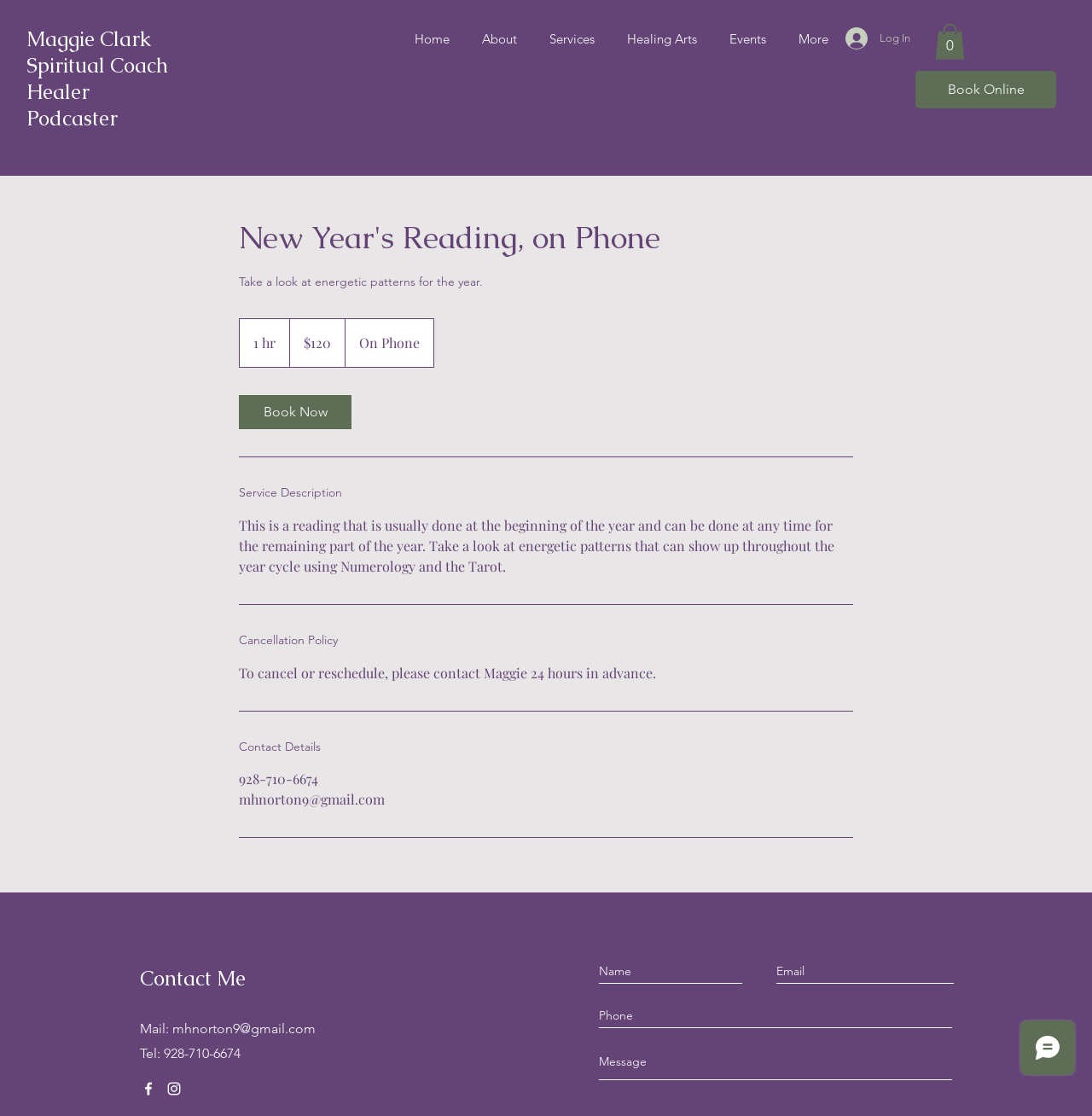Give a one-word or phrase response to the following question: How can you contact Maggie for cancellation or rescheduling?

Call or email